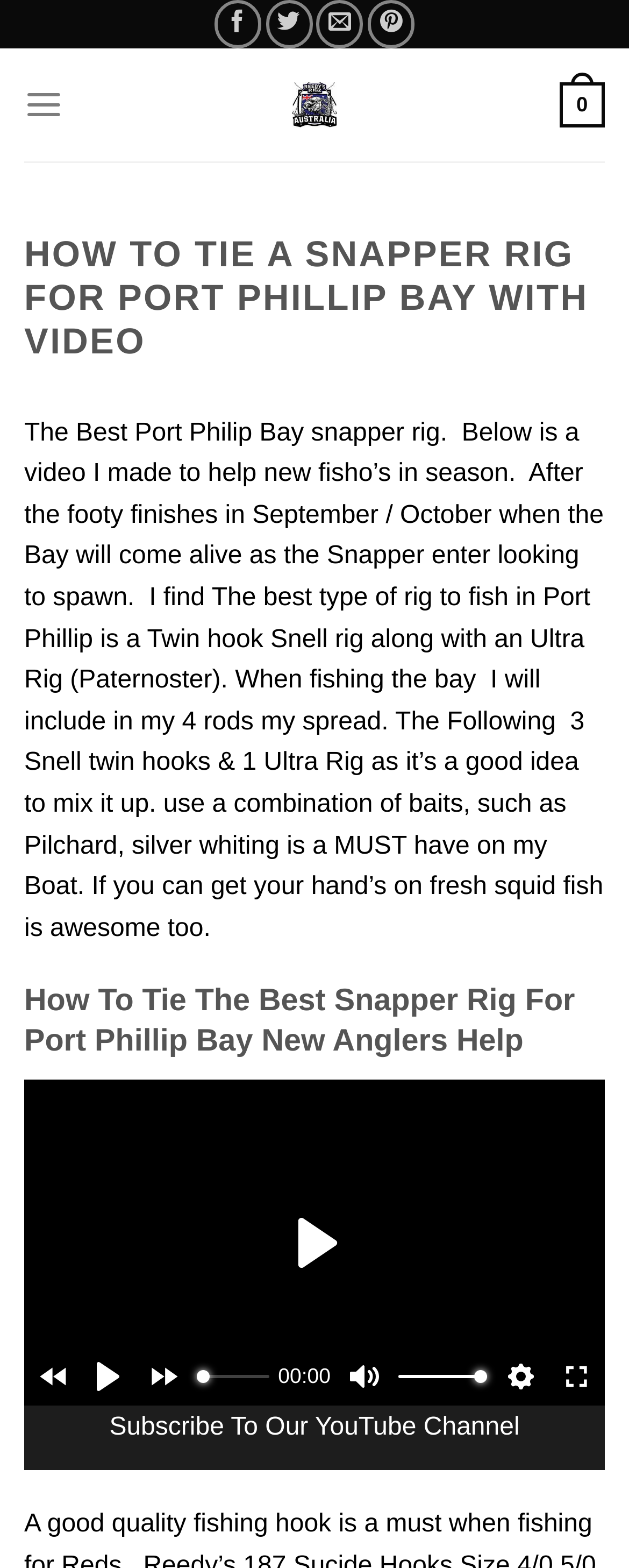What is the author's preferred bait for fishing in Port Phillip Bay?
Could you answer the question with a detailed and thorough explanation?

According to the webpage, the author mentions that Pilchard and silver whiting are a must-have on their boat when fishing in Port Phillip Bay.